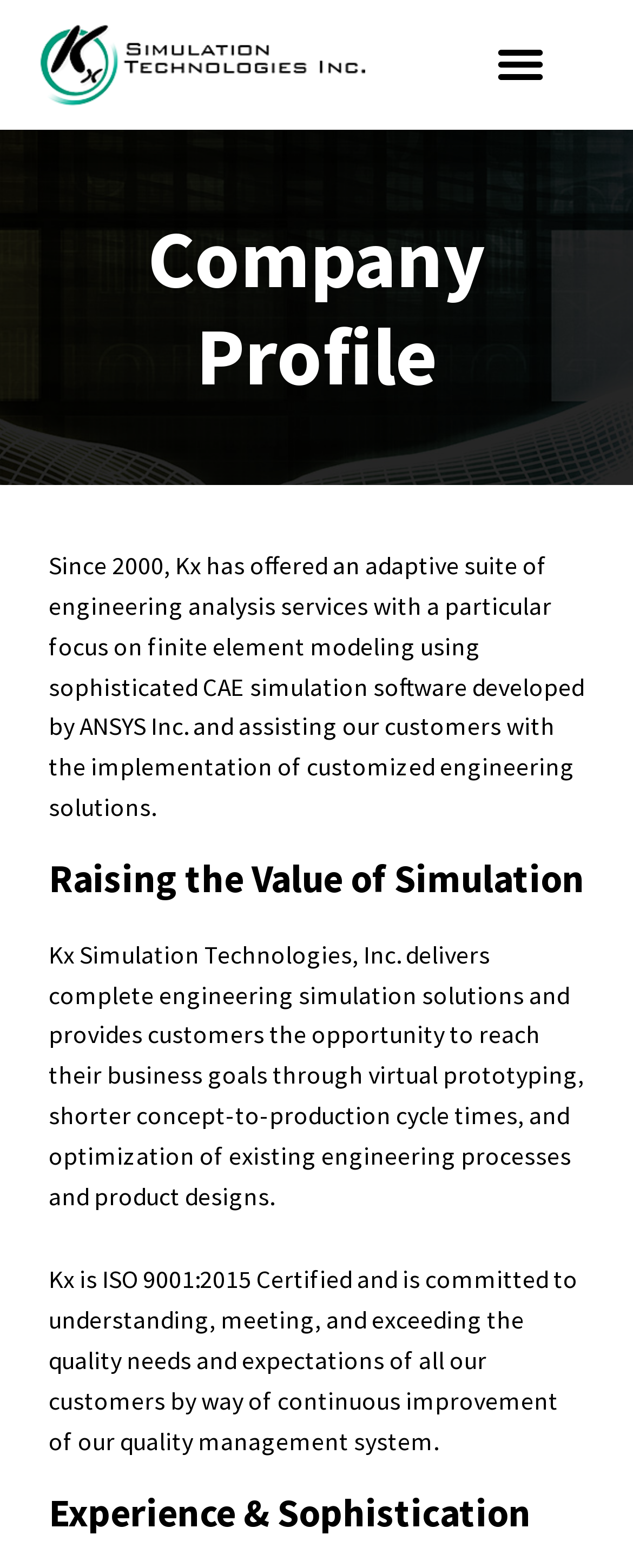What is the benefit of Kx's simulation solutions?
Utilize the image to construct a detailed and well-explained answer.

According to the webpage, Kx Simulation Technologies, Inc. delivers complete engineering simulation solutions and provides customers the opportunity to reach their business goals through virtual prototyping, shorter concept-to-production cycle times, and optimization of existing engineering processes and product designs.